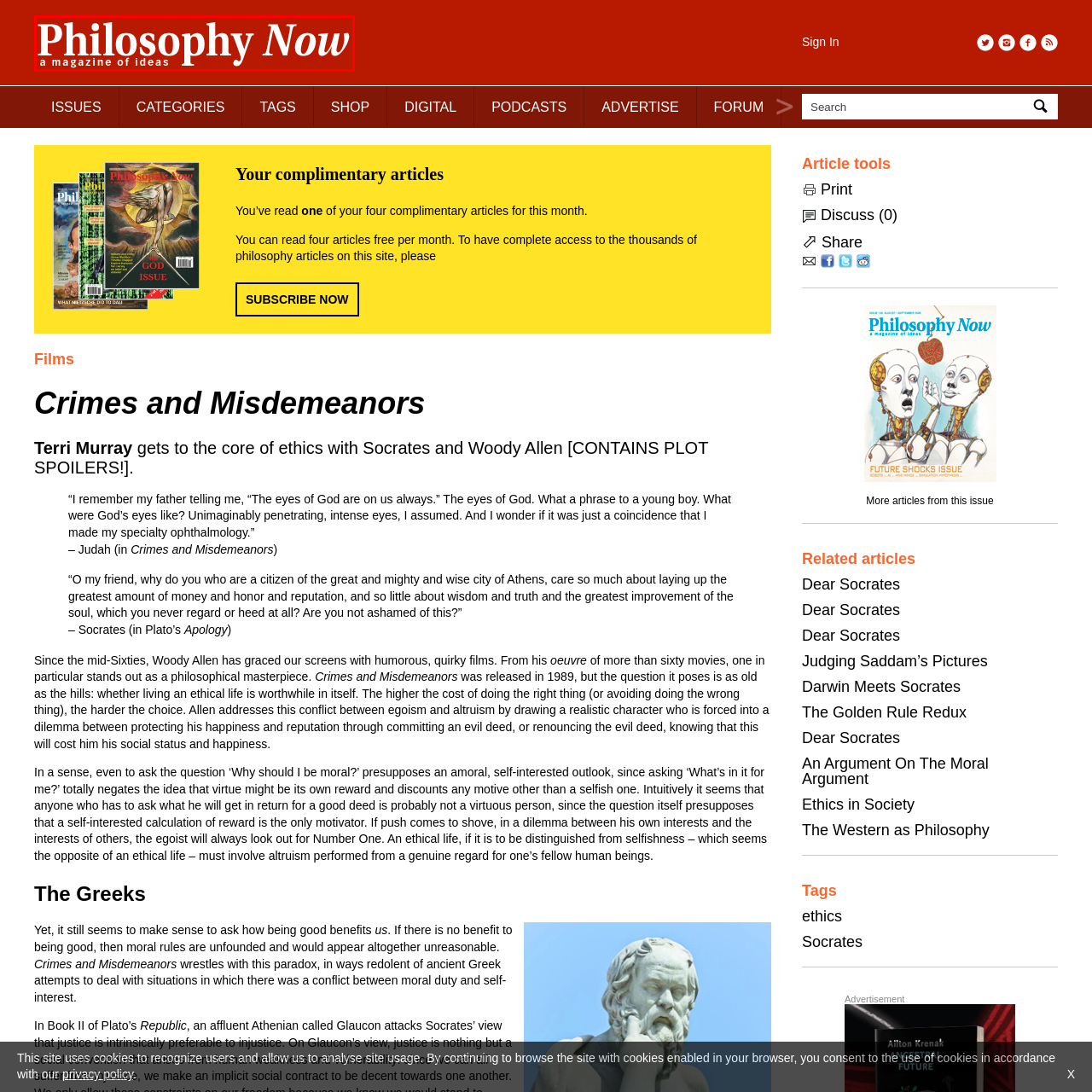View the element within the red boundary, What is the title of the magazine? 
Deliver your response in one word or phrase.

Philosophy Now